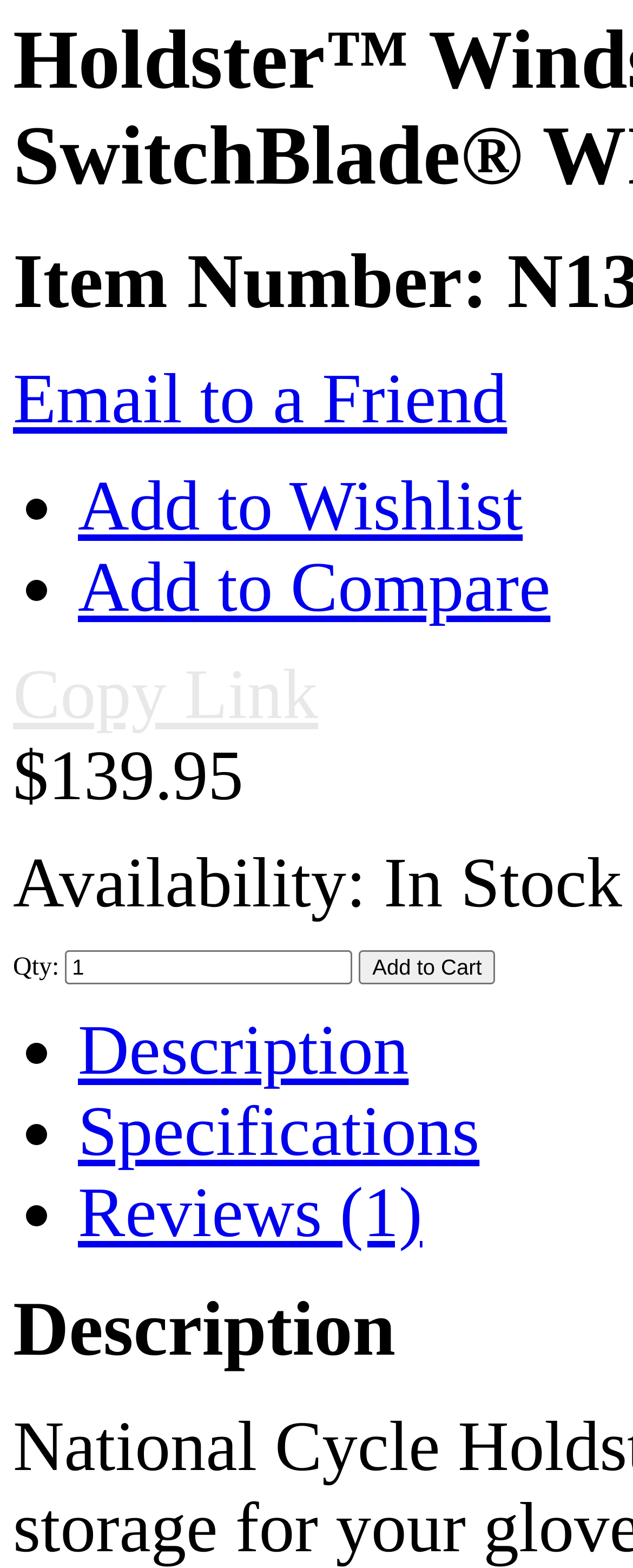How many reviews are there?
Carefully analyze the image and provide a detailed answer to the question.

I found the number of reviews by reading the link element with the text 'Reviews (1)' located at [0.123, 0.749, 0.667, 0.799]. The number in parentheses indicates the number of reviews.